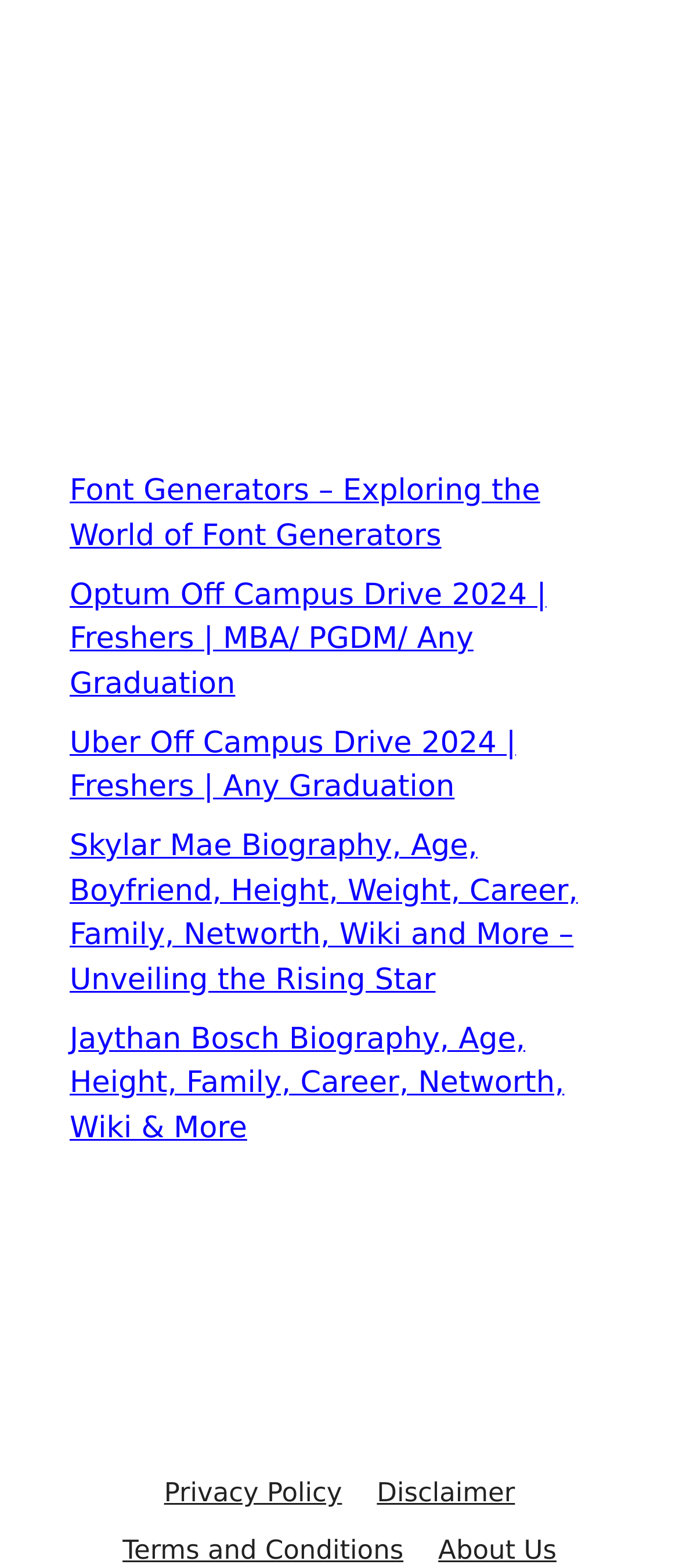Identify the bounding box coordinates for the region of the element that should be clicked to carry out the instruction: "Learn about the website". The bounding box coordinates should be four float numbers between 0 and 1, i.e., [left, top, right, bottom].

[0.645, 0.978, 0.82, 0.998]